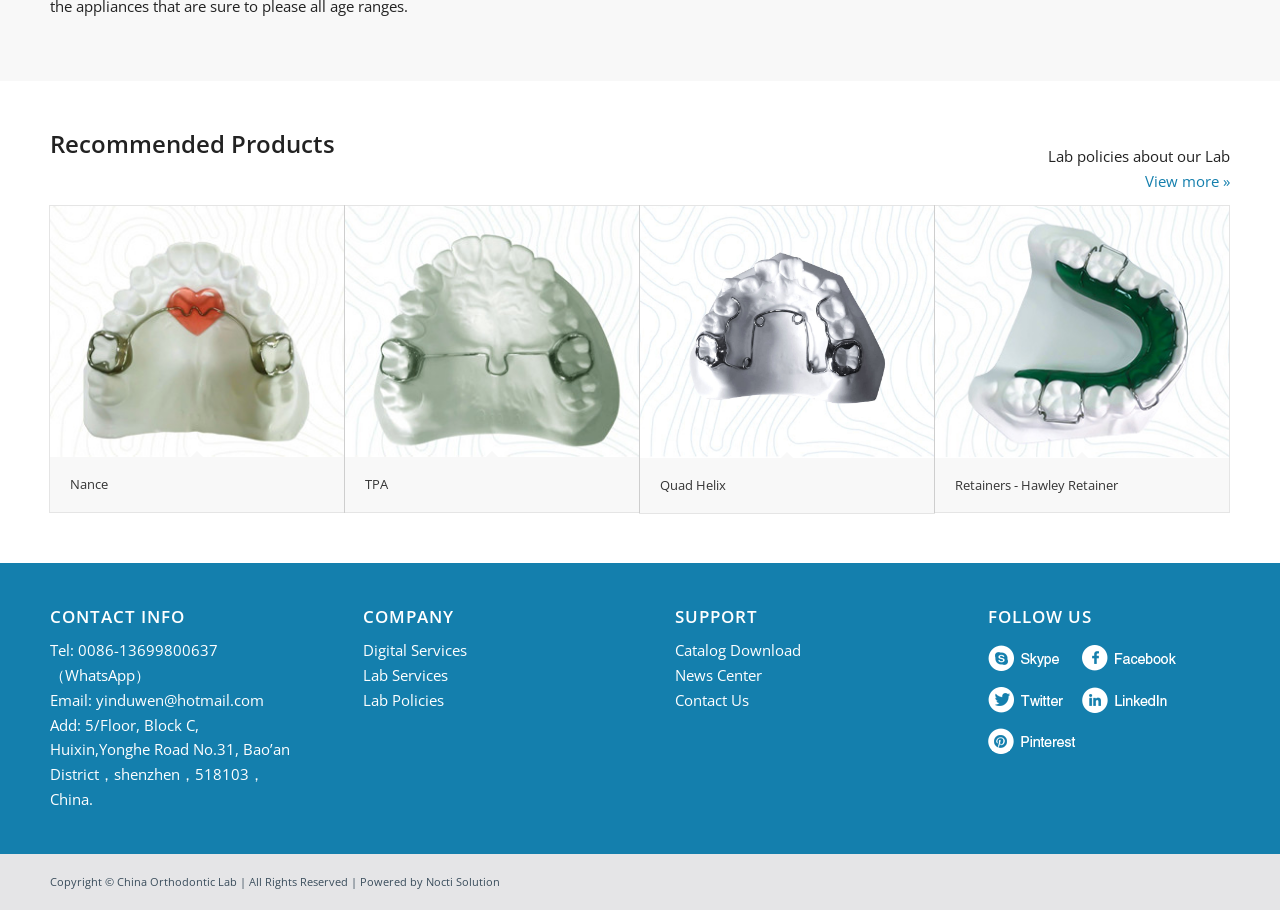Please identify the bounding box coordinates of the clickable element to fulfill the following instruction: "Download catalog". The coordinates should be four float numbers between 0 and 1, i.e., [left, top, right, bottom].

[0.528, 0.704, 0.626, 0.726]